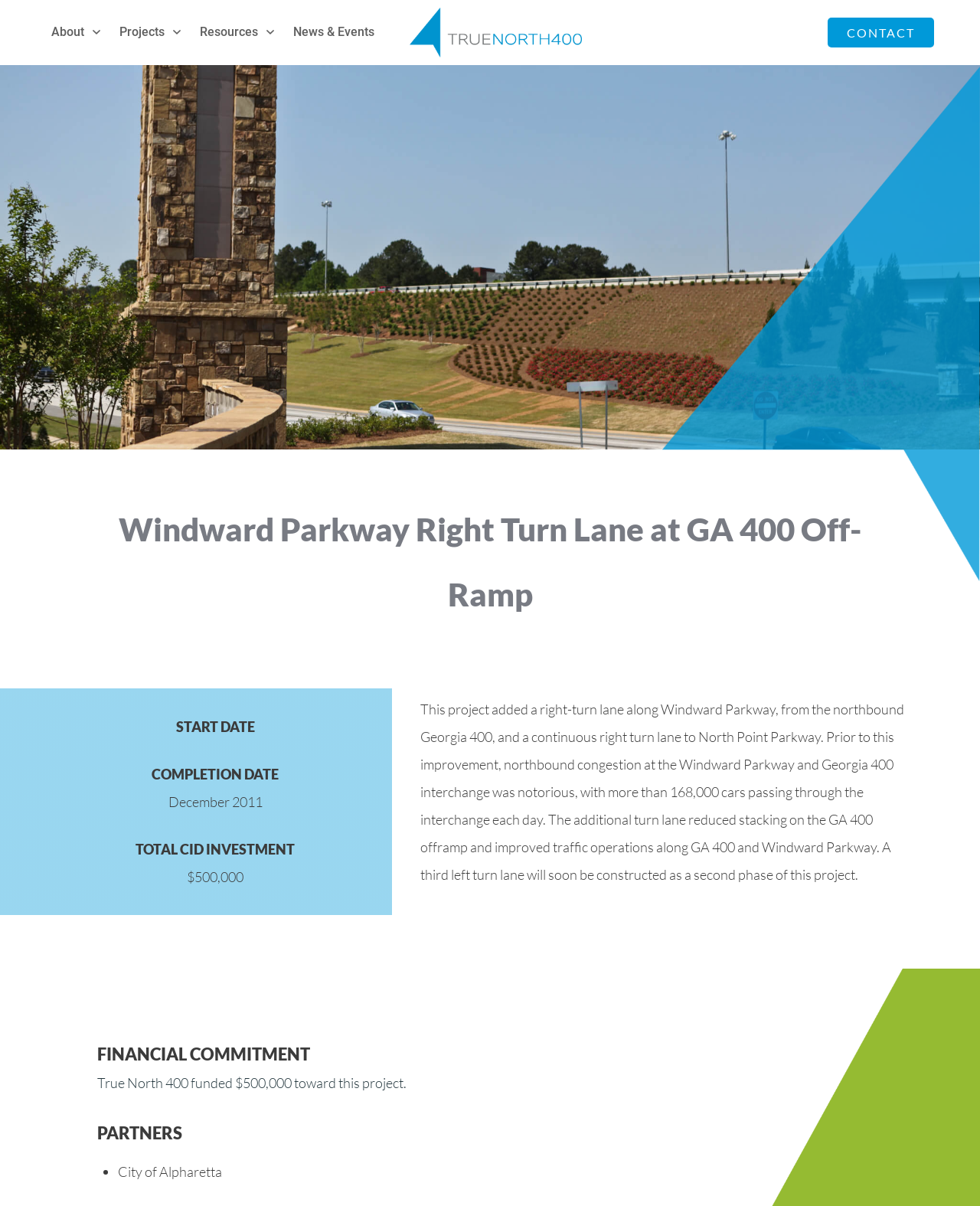What is the name of the city that partnered with True North 400?
Using the picture, provide a one-word or short phrase answer.

City of Alpharetta